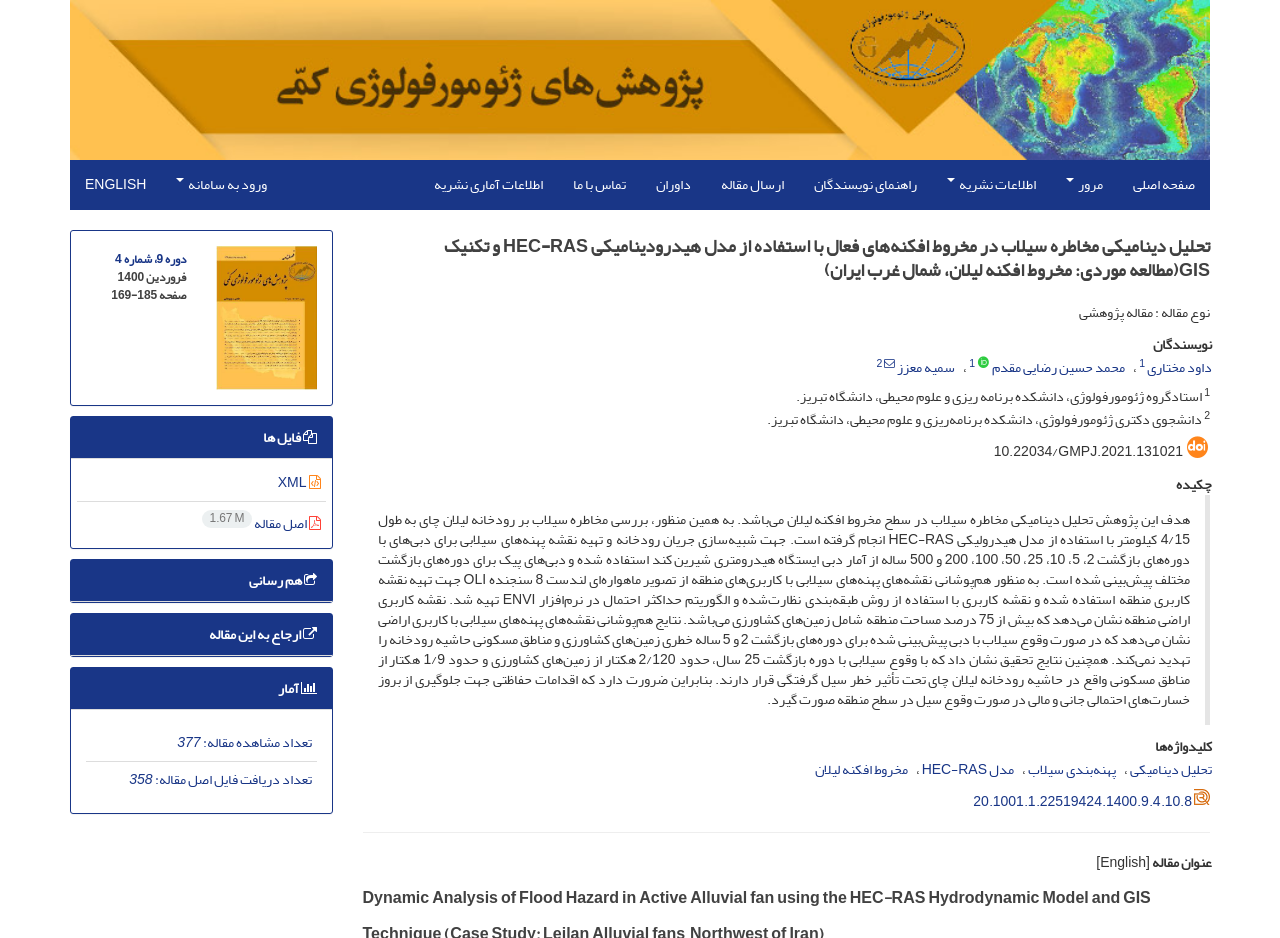Identify the bounding box coordinates of the region I need to click to complete this instruction: "View the article information".

[0.283, 0.251, 0.945, 0.302]